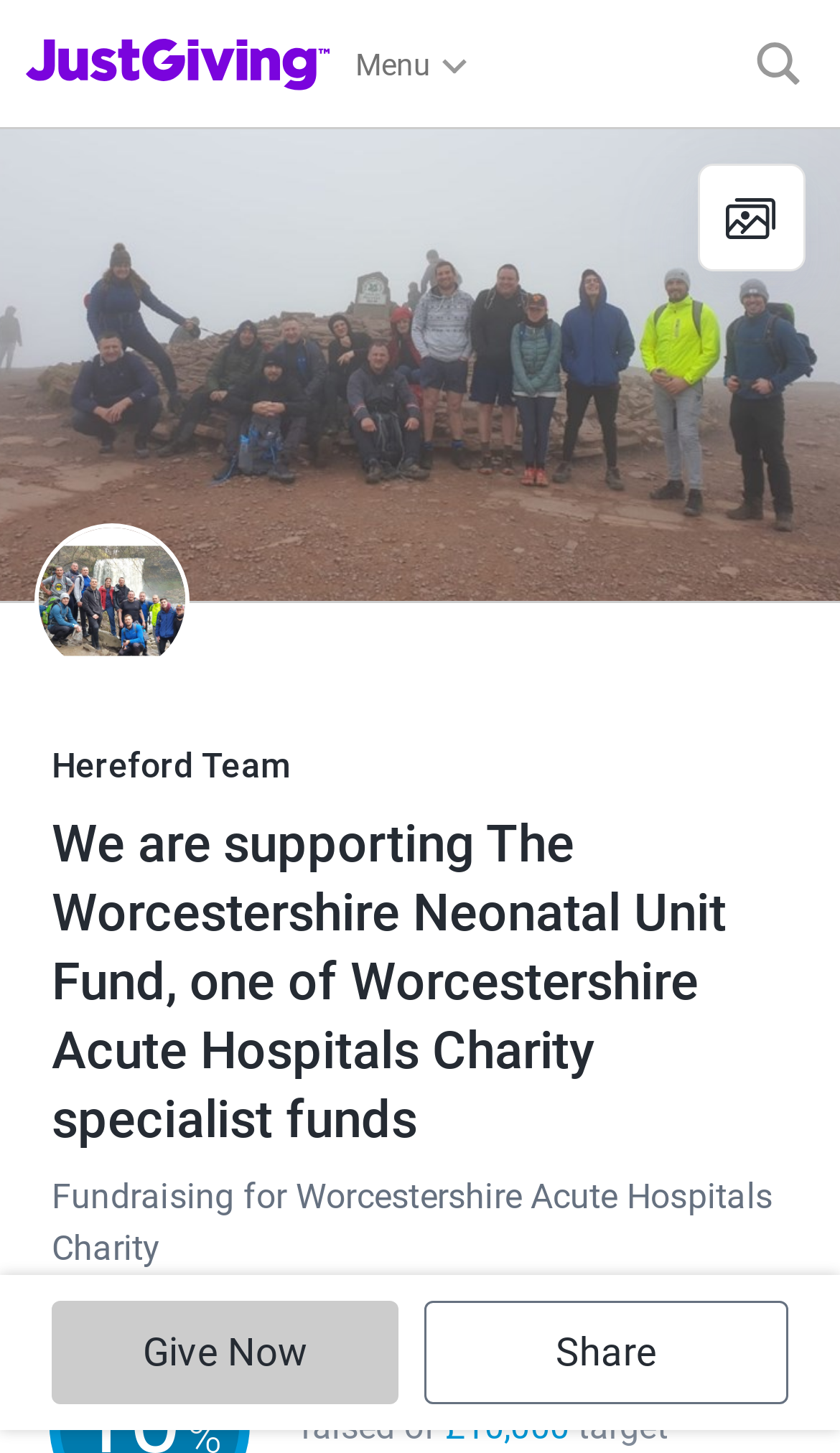How much money has been raised so far?
Please provide a single word or phrase as your answer based on the image.

£1,009